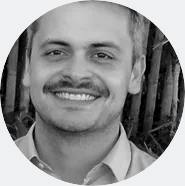What is the background of the portrait?
Refer to the image and provide a one-word or short phrase answer.

Bamboo or similar plants